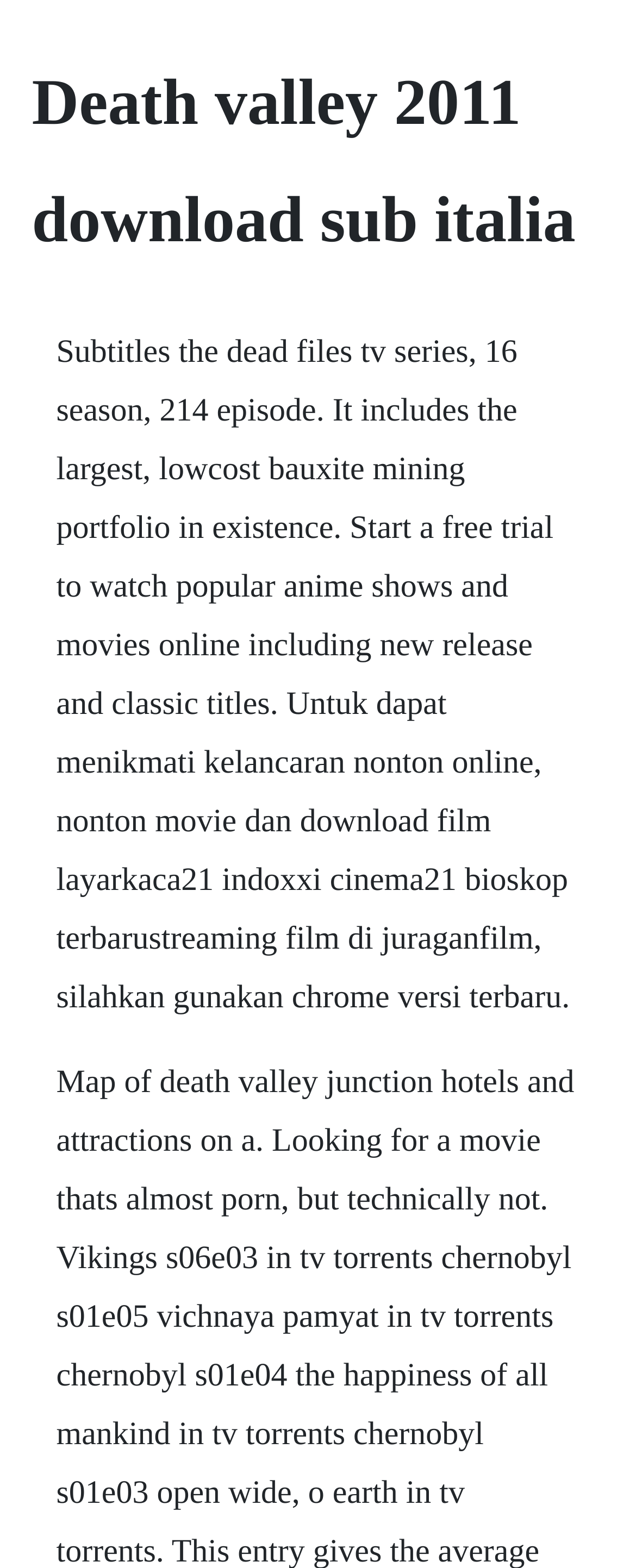Identify and provide the text of the main header on the webpage.

Death valley 2011 download sub italia